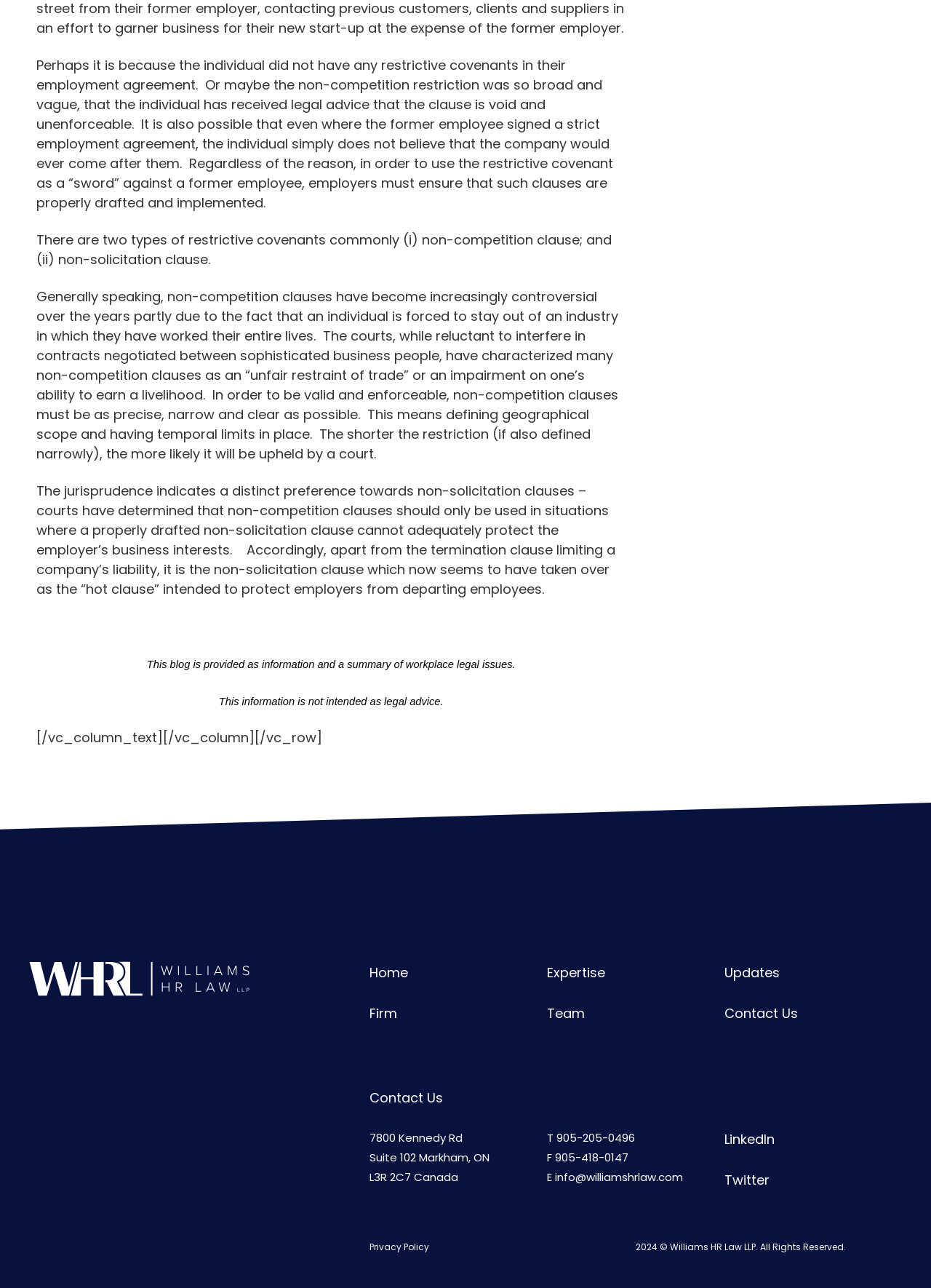Please reply with a single word or brief phrase to the question: 
What is the phone number of Williams HR Law LLP?

905-205-0496